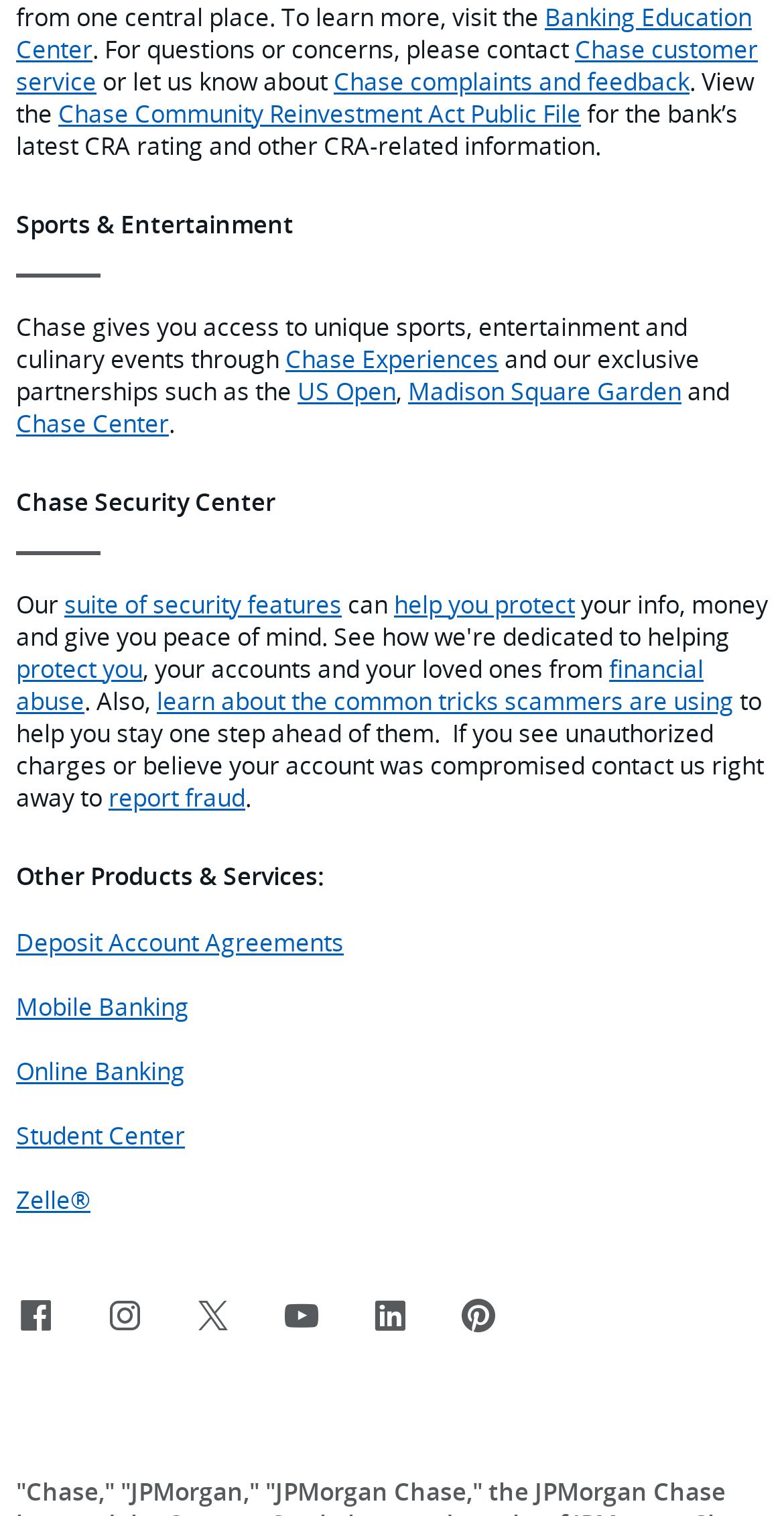Can you pinpoint the bounding box coordinates for the clickable element required for this instruction: "Check Timers"? The coordinates should be four float numbers between 0 and 1, i.e., [left, top, right, bottom].

None